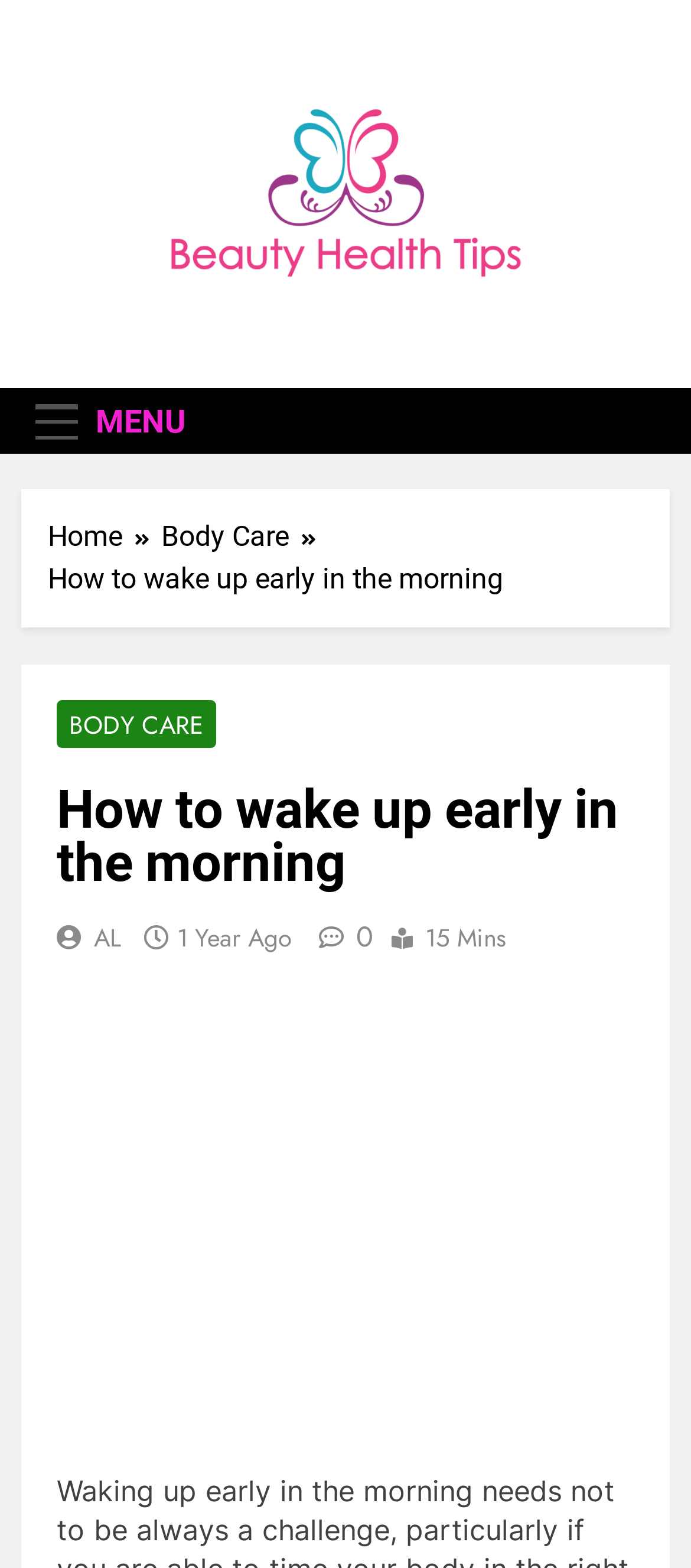Can you find the bounding box coordinates of the area I should click to execute the following instruction: "Click on the link 'BODY CARE'"?

[0.082, 0.447, 0.313, 0.477]